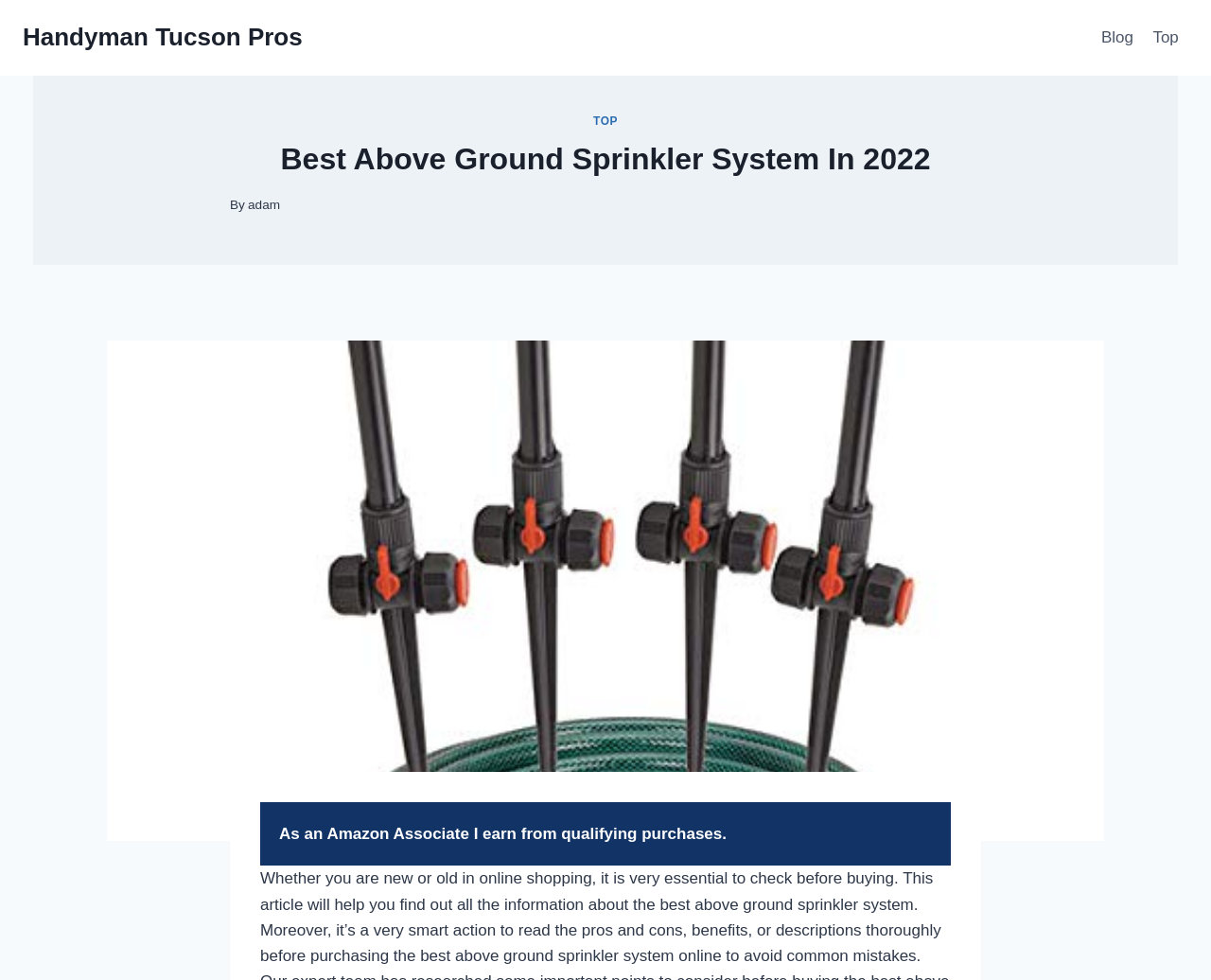Identify the bounding box for the UI element specified in this description: "Handyman Tucson Pros". The coordinates must be four float numbers between 0 and 1, formatted as [left, top, right, bottom].

[0.019, 0.024, 0.25, 0.054]